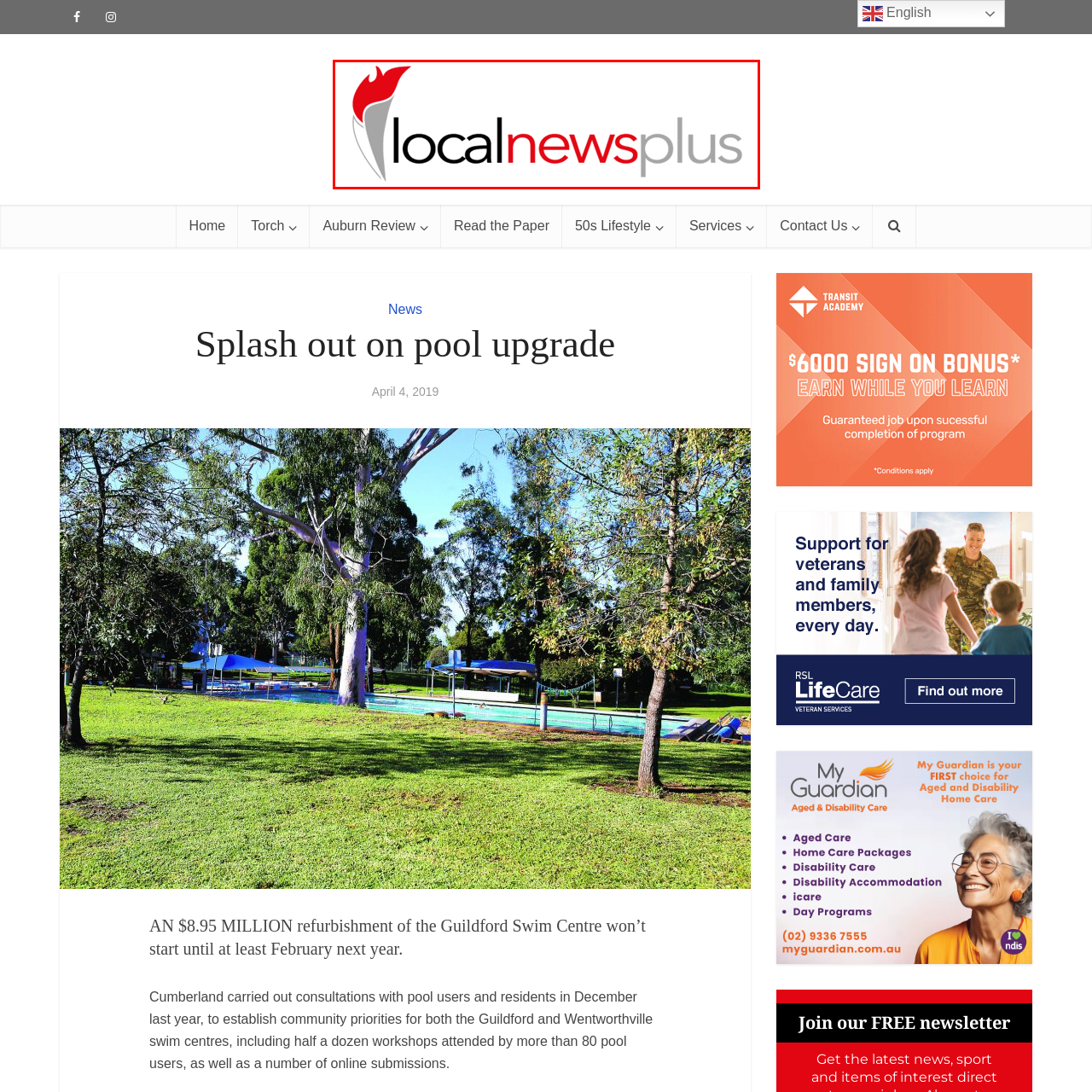Take a close look at the image marked with a red boundary and thoroughly answer the ensuing question using the information observed in the image:
What symbol accompanies the text in the logo?

The logo of LocalNewsPlus features a stylized flame icon, which adds a dynamic and engaging element that symbolizes warmth and community connection, accompanying the text 'localnewsplus'.